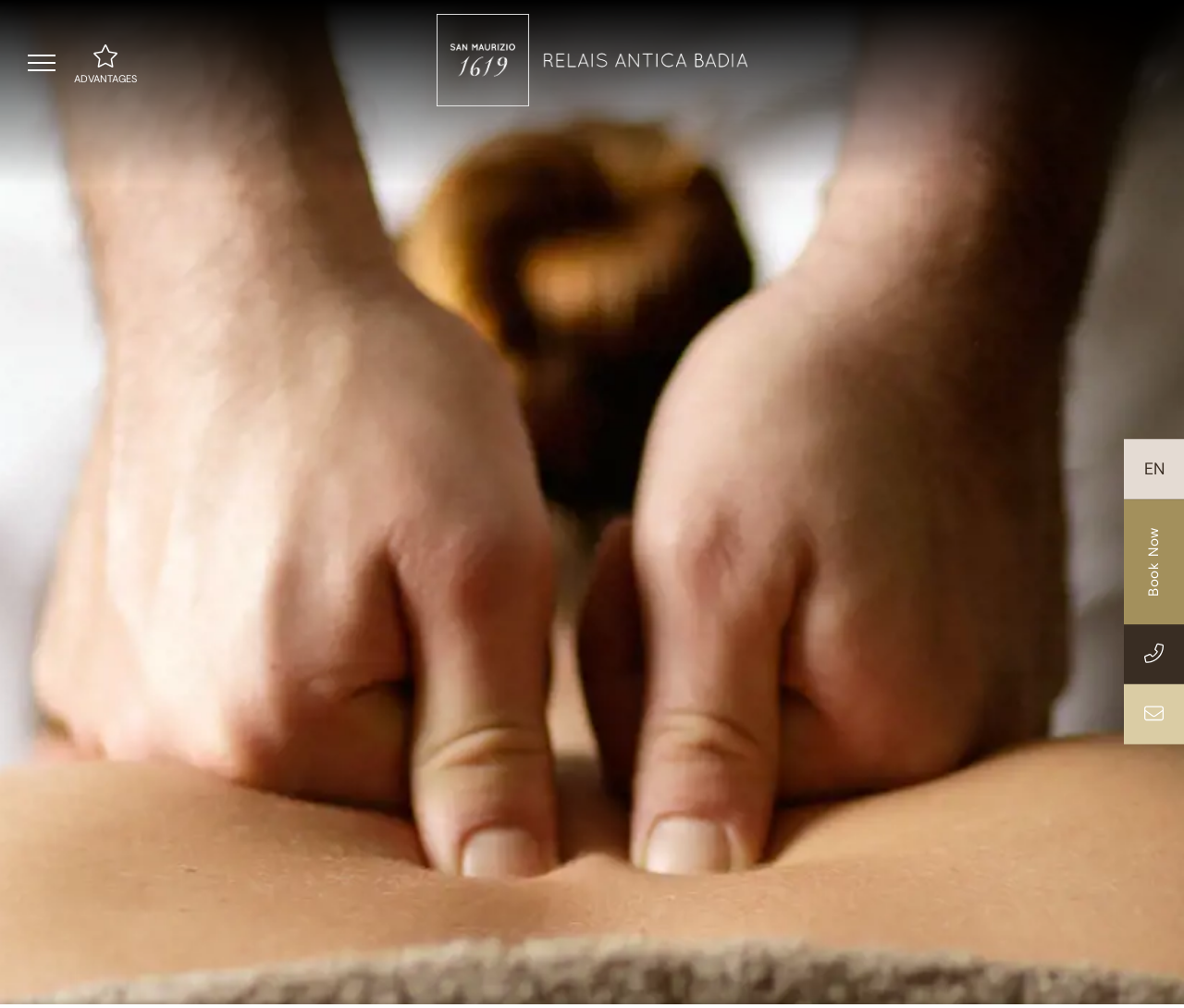Identify the bounding box for the UI element specified in this description: "parent_node: EN". The coordinates must be four float numbers between 0 and 1, formatted as [left, top, right, bottom].

[0.949, 0.679, 1.0, 0.739]